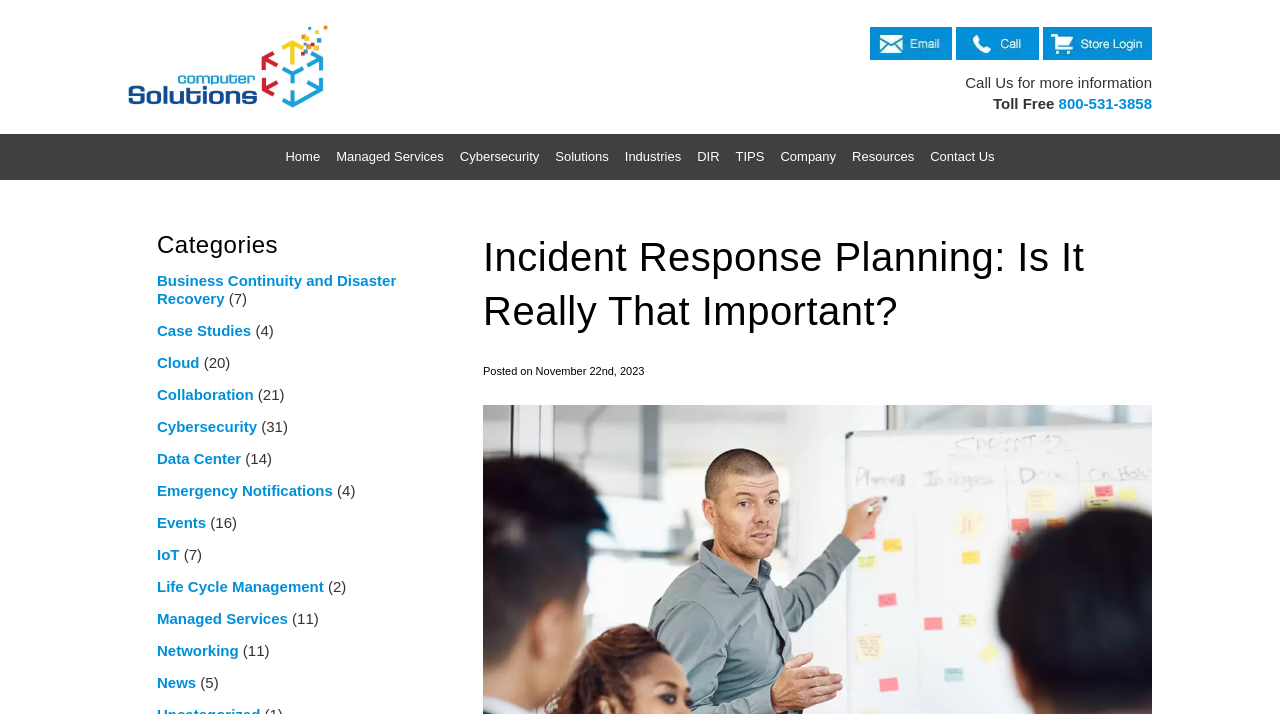Pinpoint the bounding box coordinates of the clickable area needed to execute the instruction: "Go to the Home page". The coordinates should be specified as four float numbers between 0 and 1, i.e., [left, top, right, bottom].

[0.217, 0.188, 0.256, 0.252]